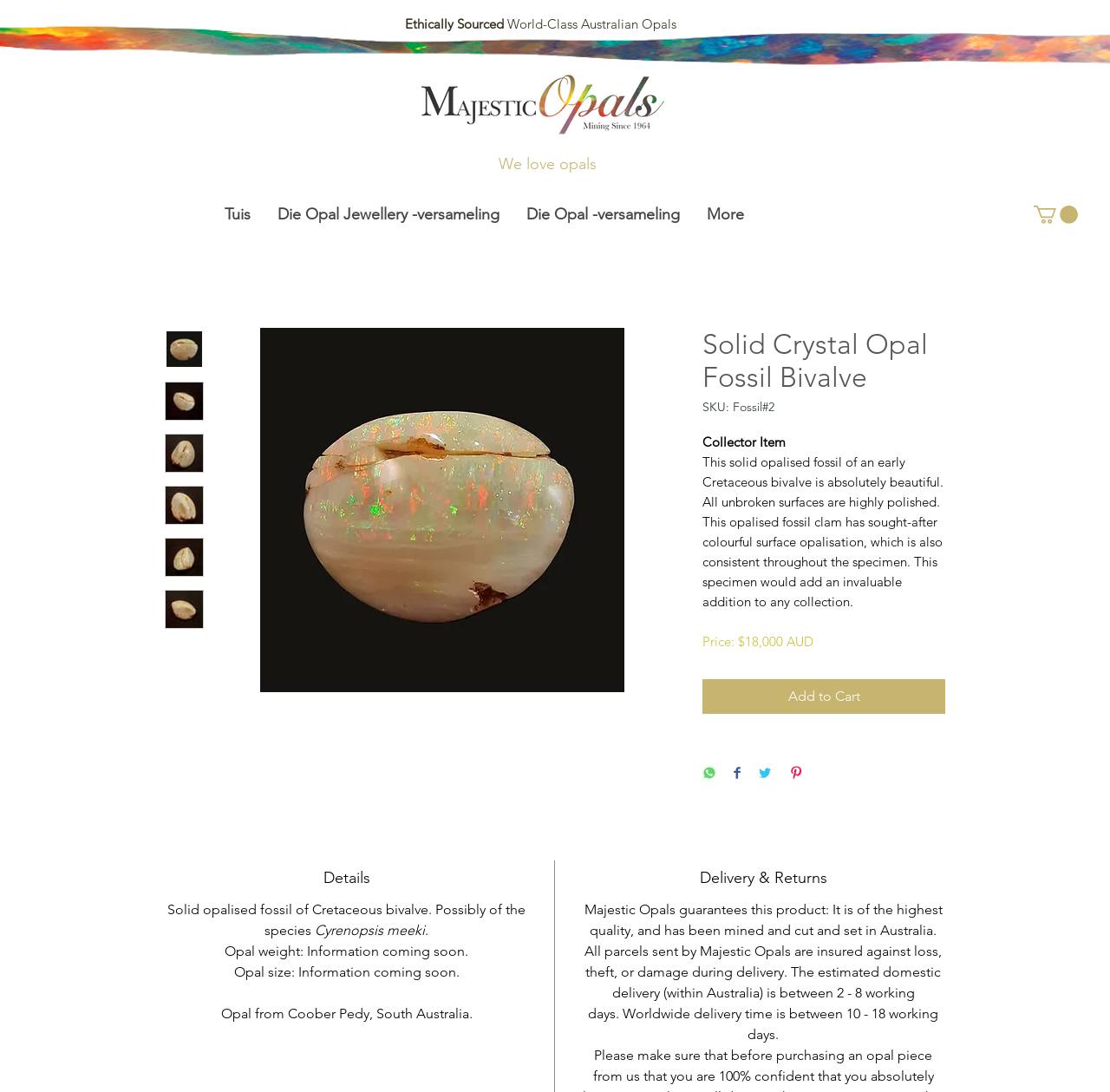Locate the bounding box coordinates of the area to click to fulfill this instruction: "View the 'Solid Crystal Opal Fossil Bivalve' image". The bounding box should be presented as four float numbers between 0 and 1, in the order [left, top, right, bottom].

[0.195, 0.3, 0.602, 0.634]